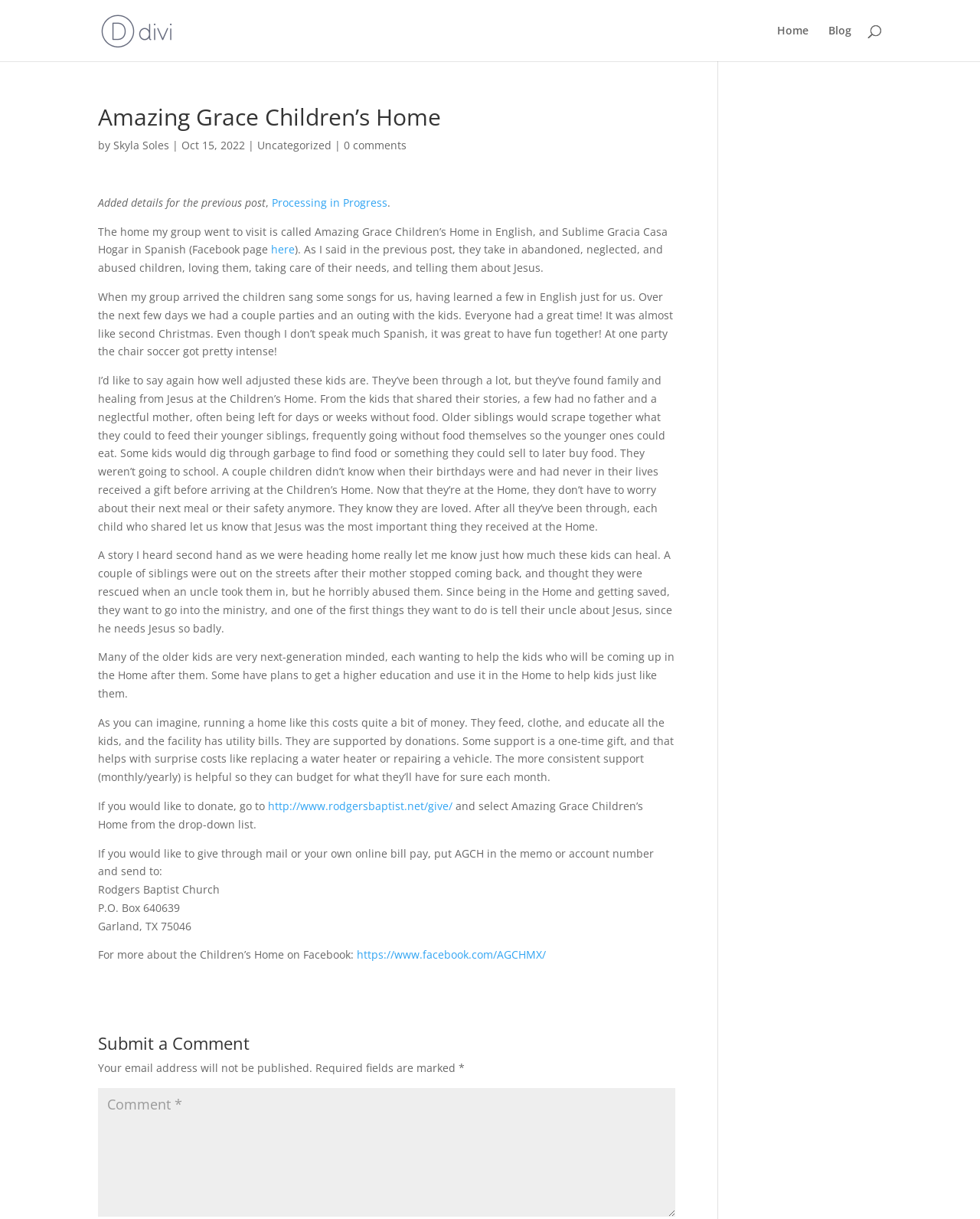Determine the bounding box coordinates for the HTML element described here: "Uncategorized".

[0.262, 0.113, 0.338, 0.125]